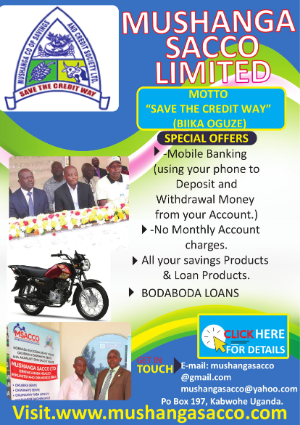What is depicted in the motorcycle image?
Use the information from the image to give a detailed answer to the question.

The motorcycle image on the banner is likely signifying transportation or mobility, possibly reflective of the services provided by Mushanga Sacco Limited, such as mobile banking services.